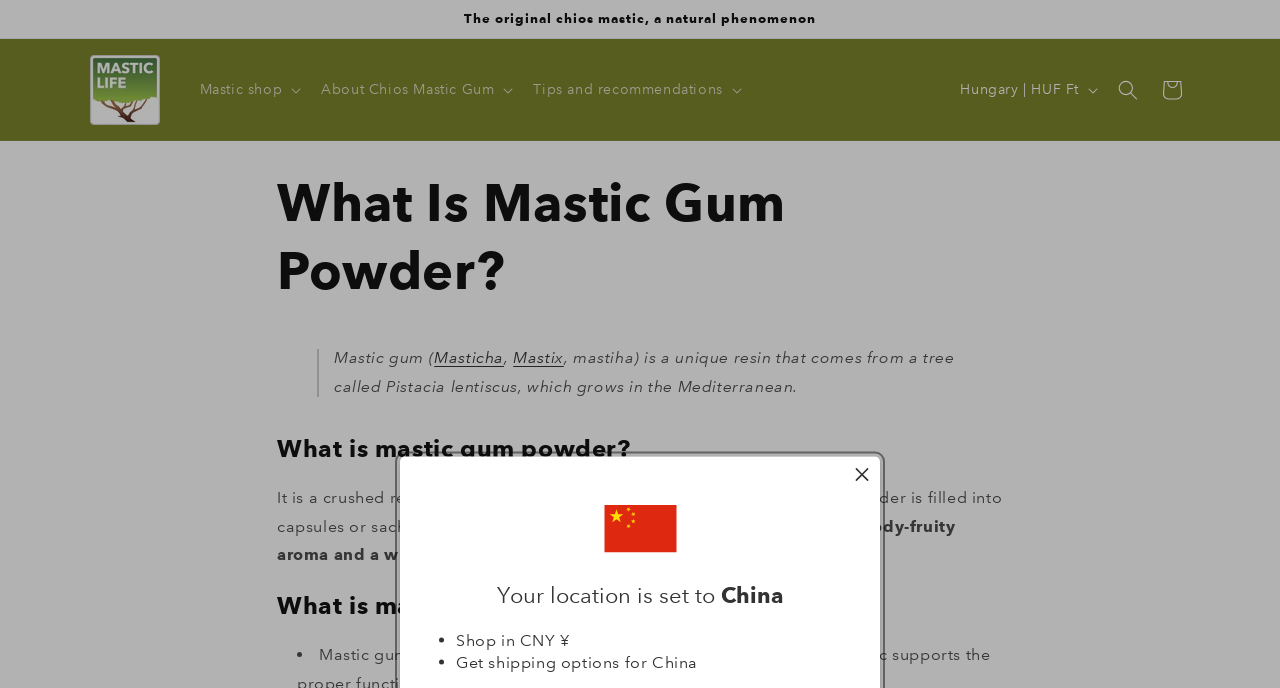Please indicate the bounding box coordinates of the element's region to be clicked to achieve the instruction: "Click the 'RoslynStyleCo' link". Provide the coordinates as four float numbers between 0 and 1, i.e., [left, top, right, bottom].

None